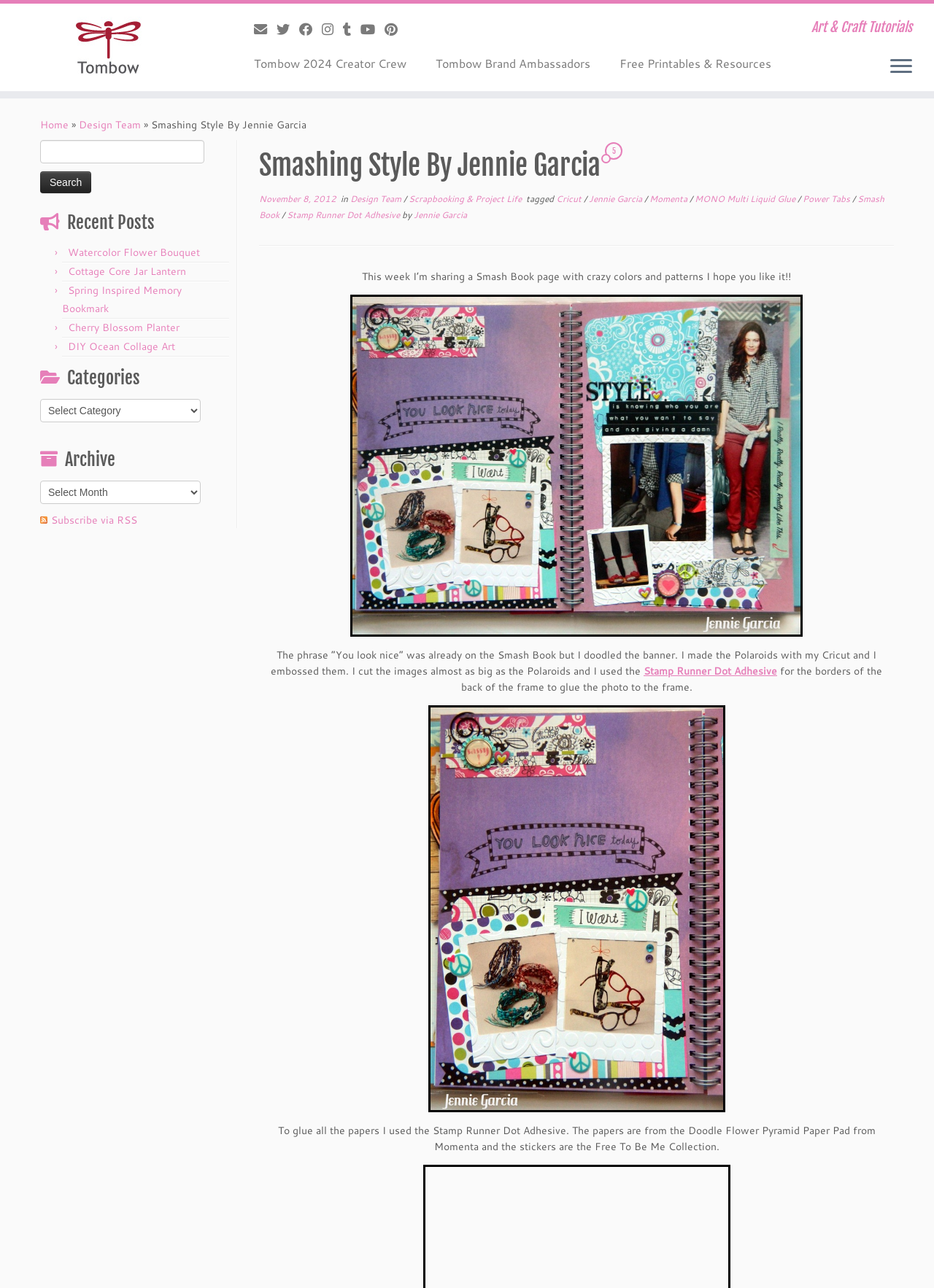What is the brand of the paper pad used in the project?
Could you answer the question with a detailed and thorough explanation?

I determined the answer by reading the text content of the element that mentions the 'Doodle Flower Pyramid Paper Pad from Momenta'. This indicates that the paper pad is from the brand Momenta.